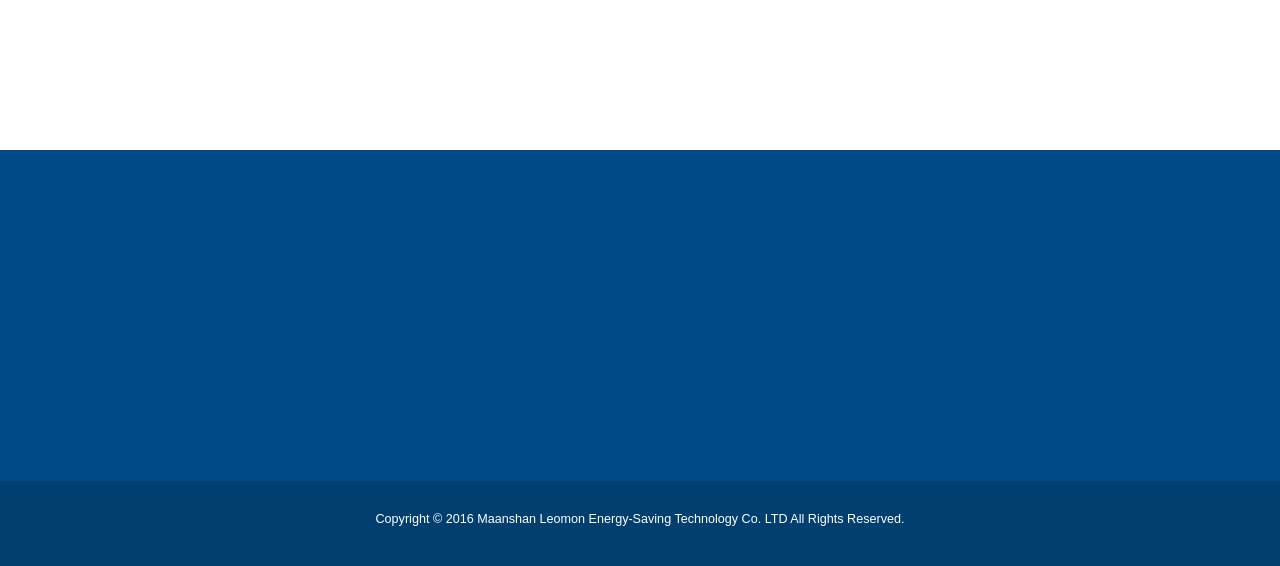Determine the bounding box coordinates for the HTML element mentioned in the following description: "+86 15603721115". The coordinates should be a list of four floats ranging from 0 to 1, represented as [left, top, right, bottom].

[0.528, 0.394, 0.607, 0.419]